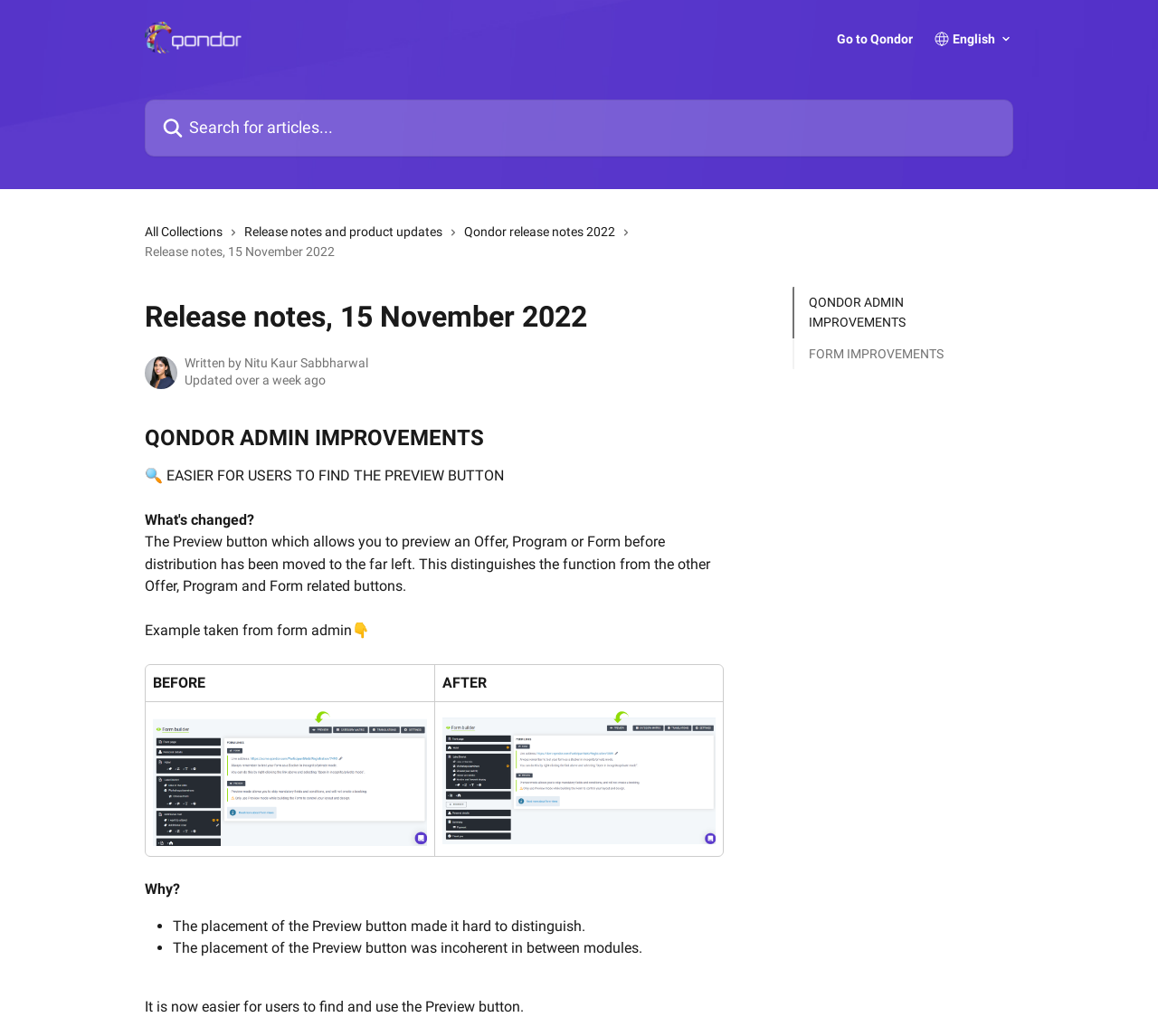What is the benefit of the new placement of the Preview button?
Please respond to the question with as much detail as possible.

The benefit of the new placement of the Preview button can be inferred from the text description on the webpage. It is mentioned that the new placement makes it easier for users to find and use the Preview button, which was the goal of the change.